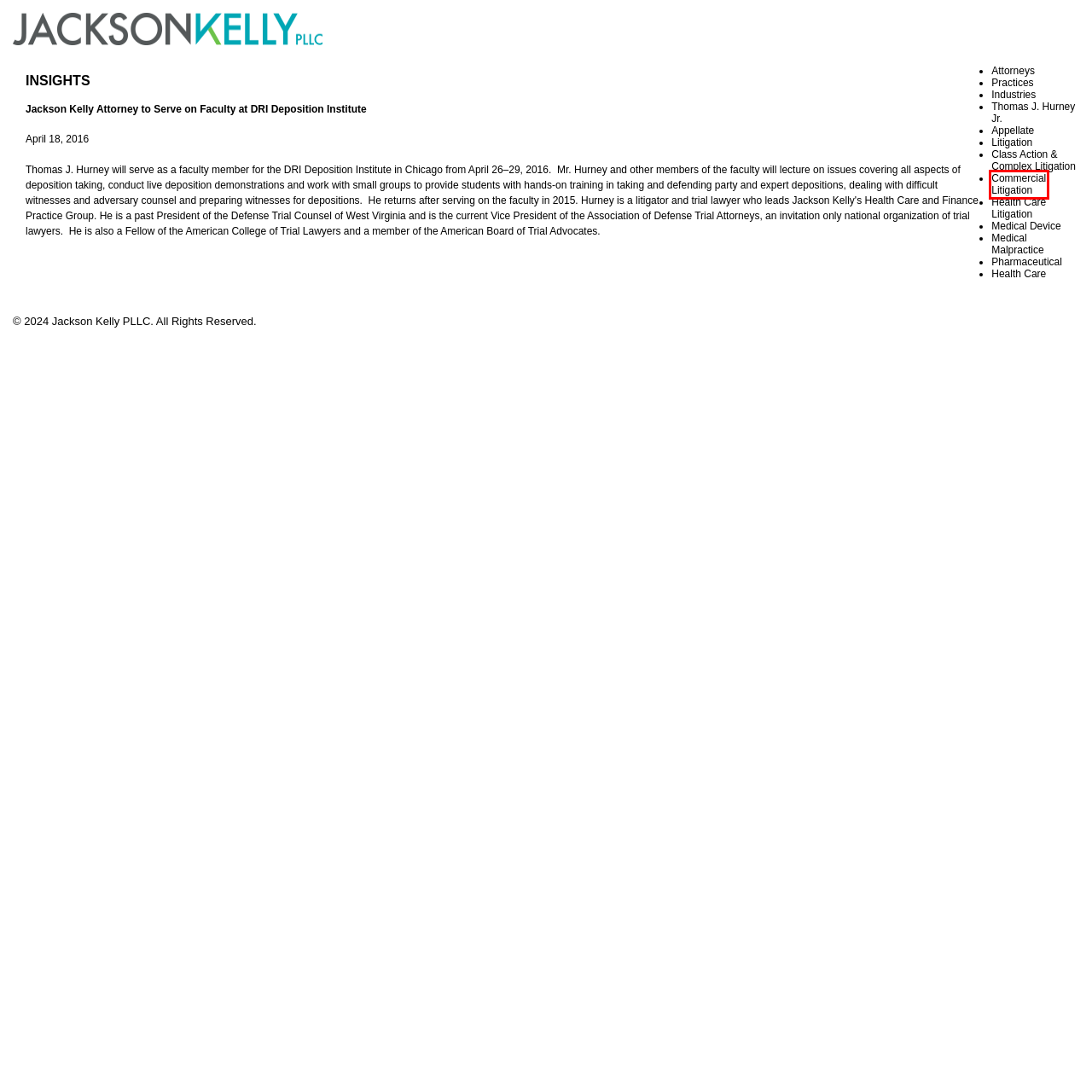Examine the screenshot of the webpage, noting the red bounding box around a UI element. Pick the webpage description that best matches the new page after the element in the red bounding box is clicked. Here are the candidates:
A. Appellate Attorneys - Jackson Kelly PLLC, Full-Service Law Firm
B. Medical Device Attorneys - Jackson Kelly PLLC, Full-Service Law Firm
C. Medical Malpractice Attorneys - Jackson Kelly PLLC, Full-Service Law Firm
D. Health Care Attorneys - Jackson Kelly PLLC, Full-Service Law Firm
E. Commercial Litigation Attorneys - Jackson Kelly PLLC, Full-Service Law Firm
F. Health Care Litigation Attorneys - Jackson Kelly PLLC, Full-Service Law Firm
G. Thomas J. Hurney, Jr., Jackson Kelly PLLC attorney
H. Class Action & Complex Litigation Attorneys - Jackson Kelly PLLC, Full-Service Law Firm

E